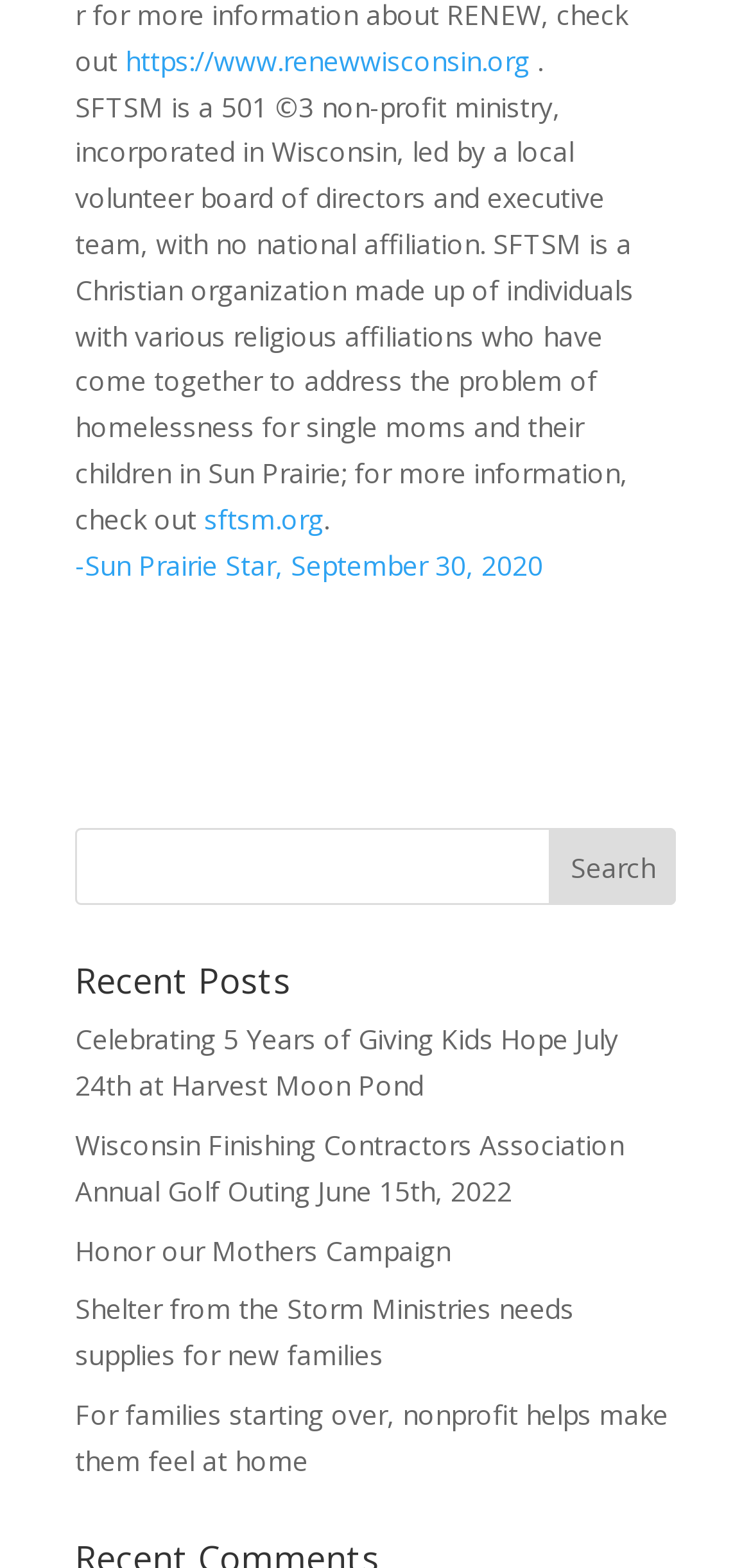Find the bounding box coordinates of the element you need to click on to perform this action: 'Search the NHS website'. The coordinates should be represented by four float values between 0 and 1, in the format [left, top, right, bottom].

None